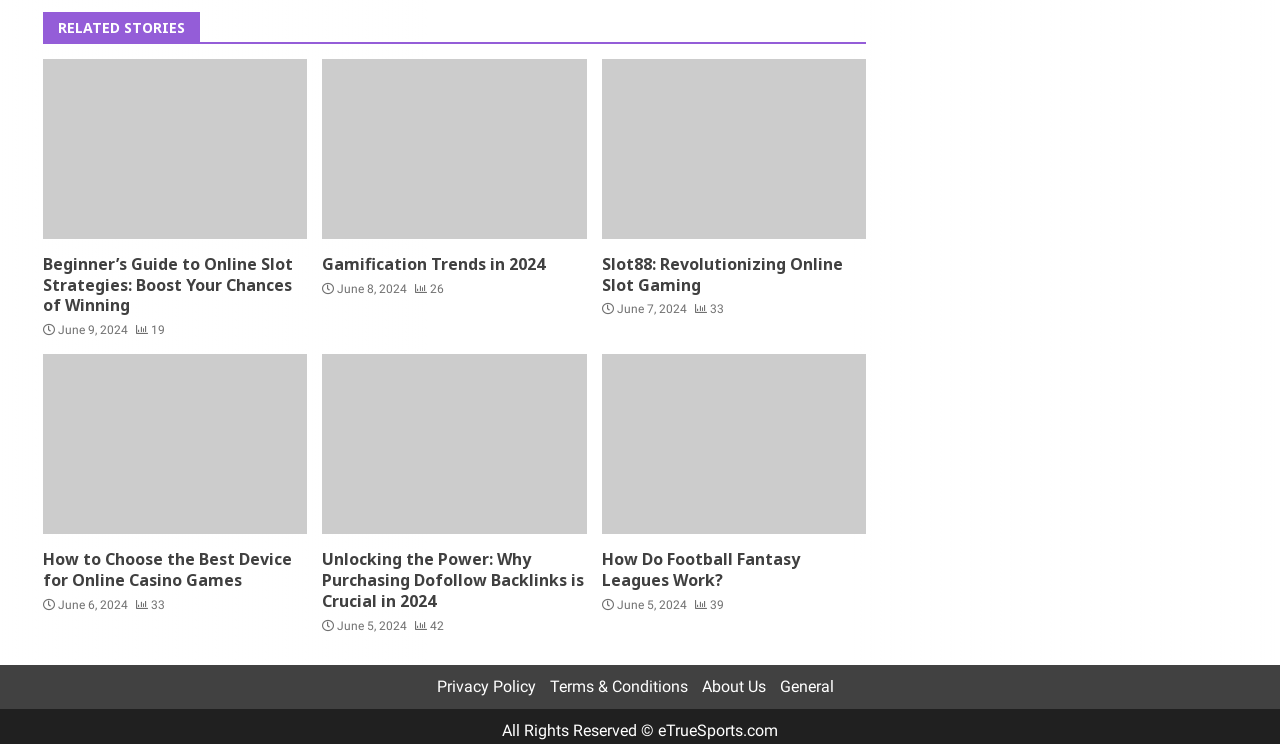How many minutes does it take to read the article 'How to Choose the Best Device for Online Casino Games'?
Based on the screenshot, give a detailed explanation to answer the question.

According to the webpage, the article 'How to Choose the Best Device for Online Casino Games' has a reading time of 4 minutes, as indicated by the '4 min read' text next to the article title.